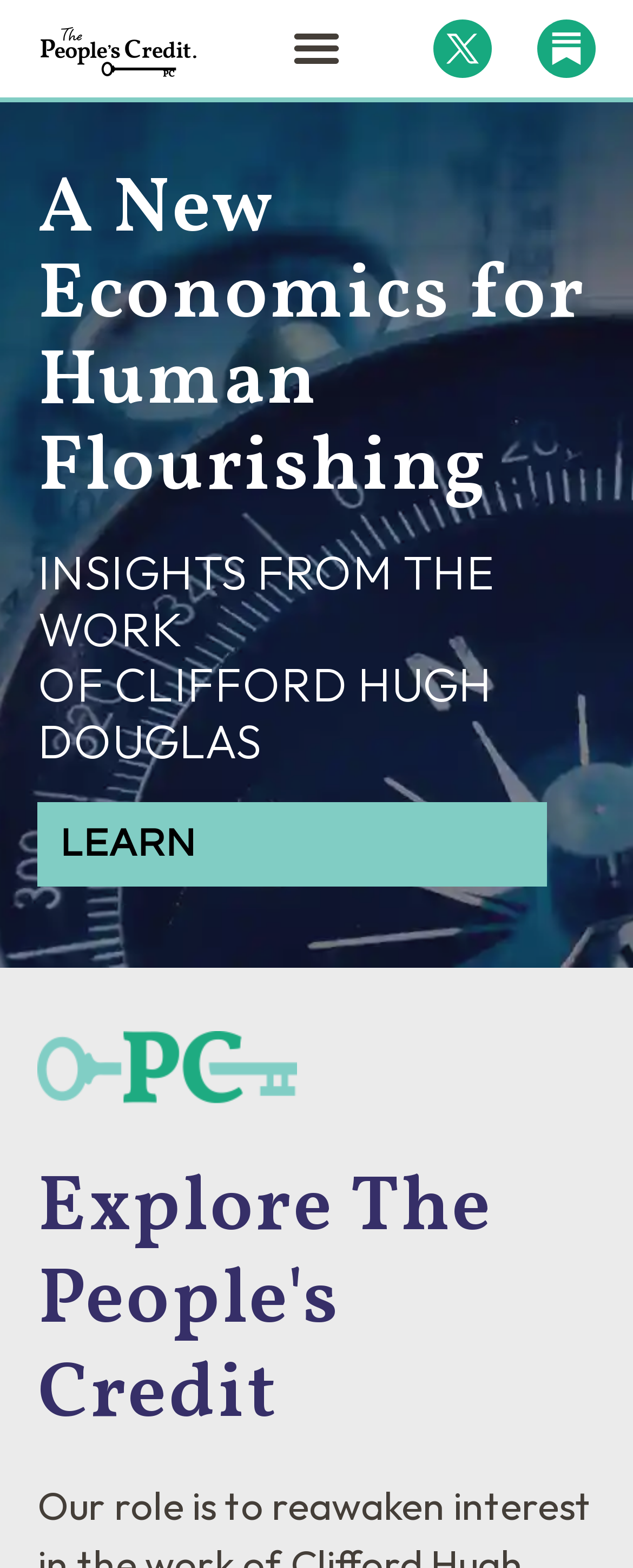What is the name of the person whose work is referenced?
Using the image as a reference, answer with just one word or a short phrase.

Clifford Hugh Douglas